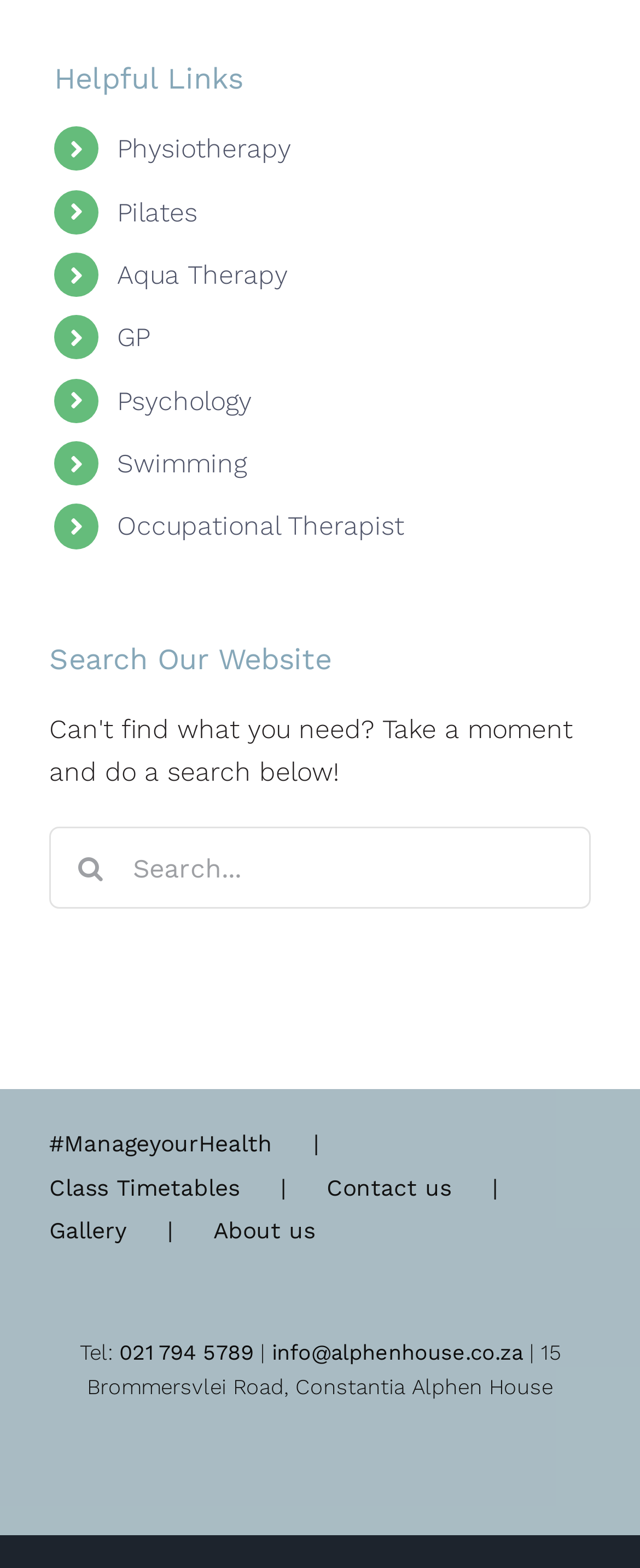What are the secondary navigation options?
Based on the screenshot, respond with a single word or phrase.

Manage your Health, Class Timetables, etc.